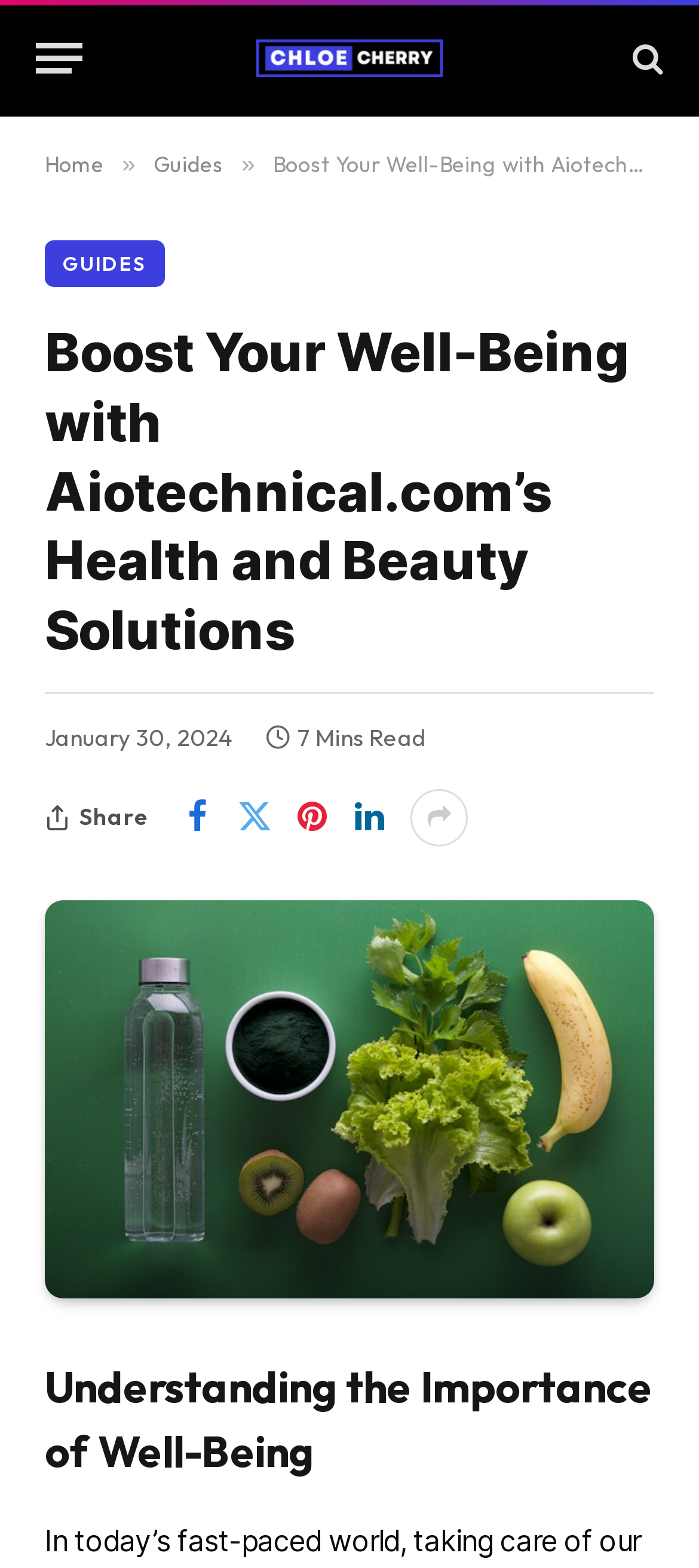Please find and give the text of the main heading on the webpage.

Boost Your Well-Being with Aiotechnical.com’s Health and Beauty Solutions